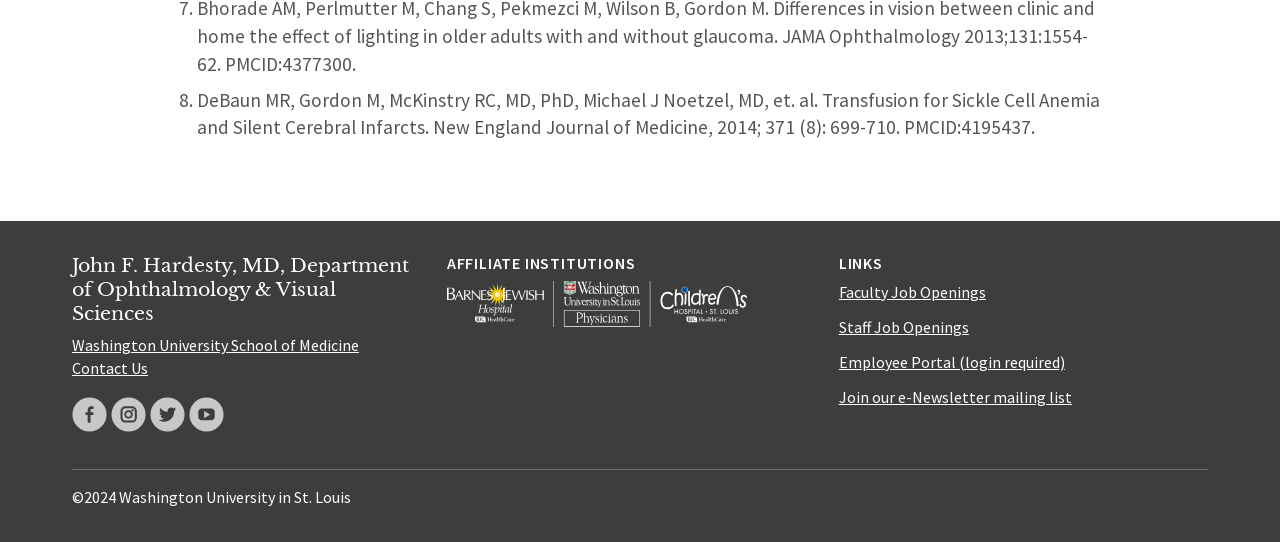Kindly determine the bounding box coordinates for the area that needs to be clicked to execute this instruction: "Visit Washington University School of Medicine".

[0.056, 0.618, 0.28, 0.655]